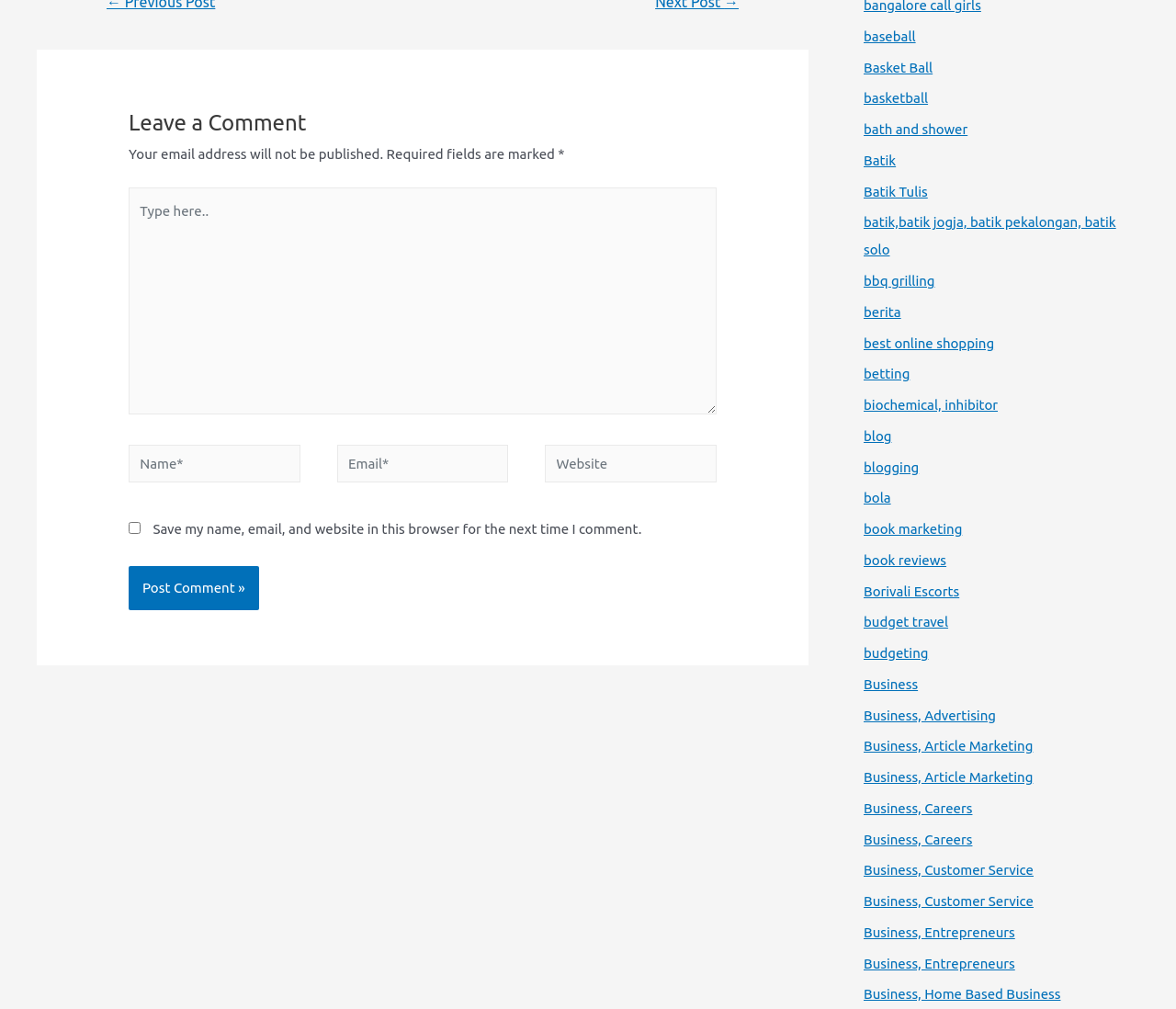Answer the question in a single word or phrase:
What is the purpose of this webpage?

Leave a comment